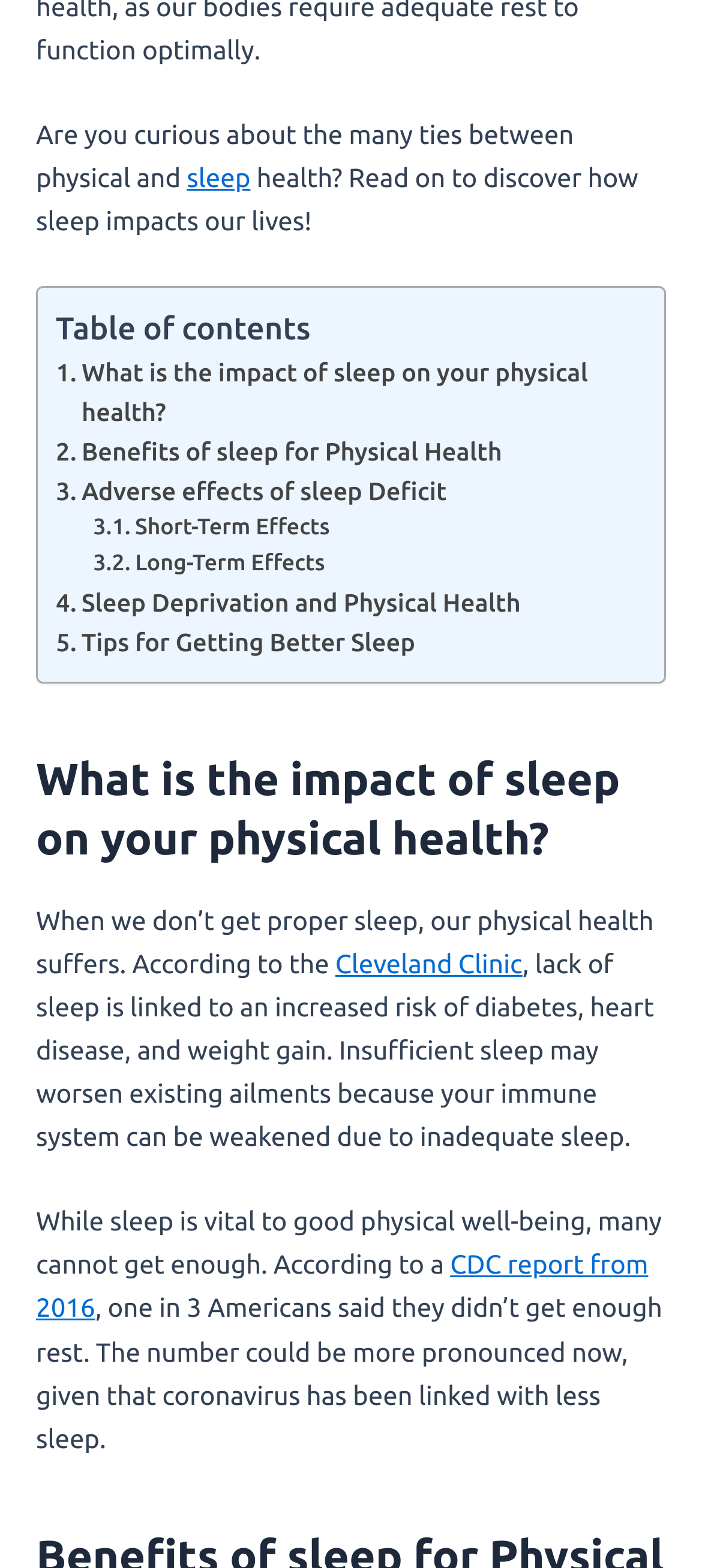Find the UI element described as: "Long-Term Effects" and predict its bounding box coordinates. Ensure the coordinates are four float numbers between 0 and 1, [left, top, right, bottom].

[0.133, 0.349, 0.463, 0.372]